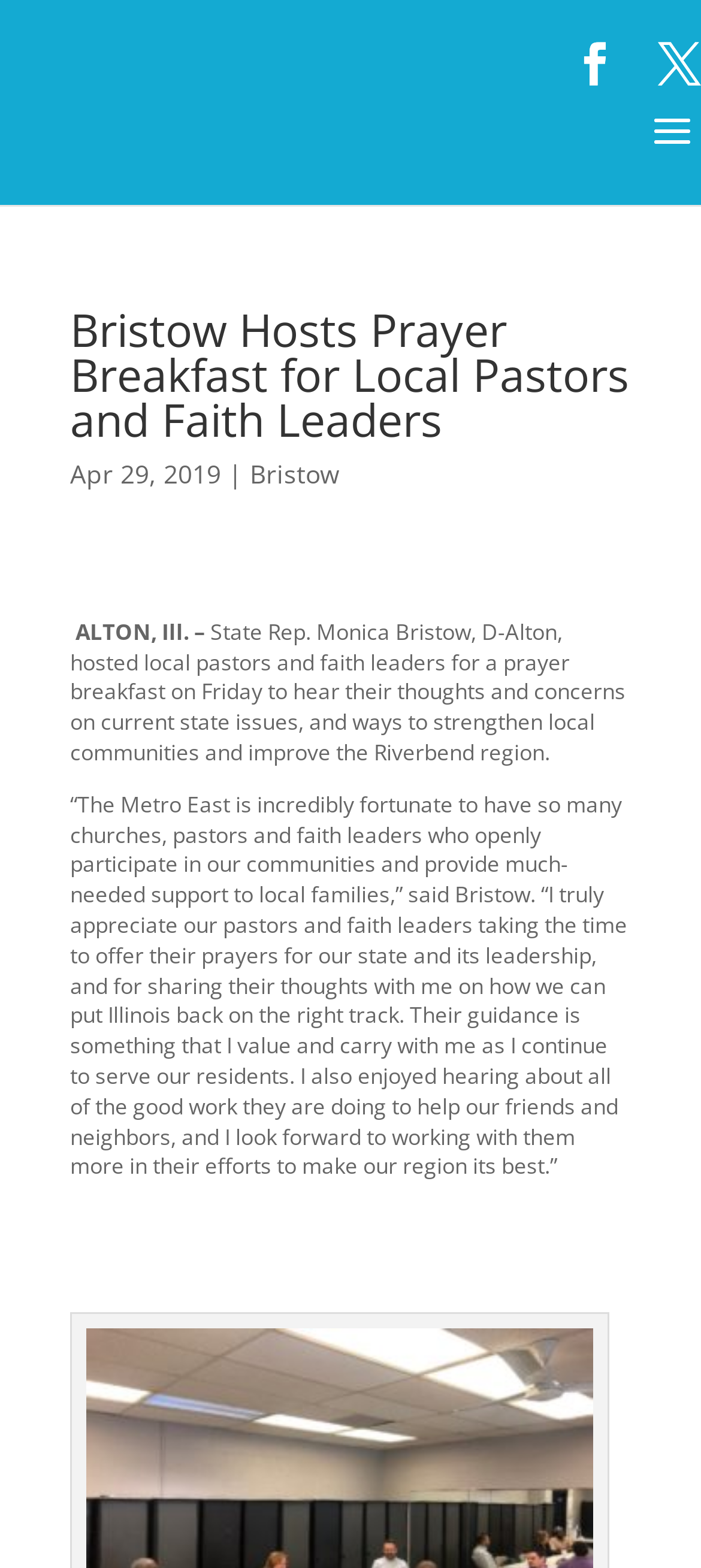What did State Rep. Monica Bristow appreciate?
Use the image to give a comprehensive and detailed response to the question.

I found the answer by reading the quote from State Rep. Monica Bristow which says 'I truly appreciate our pastors and faith leaders taking the time to offer their prayers for our state and its leadership...' which clearly states what she appreciated.